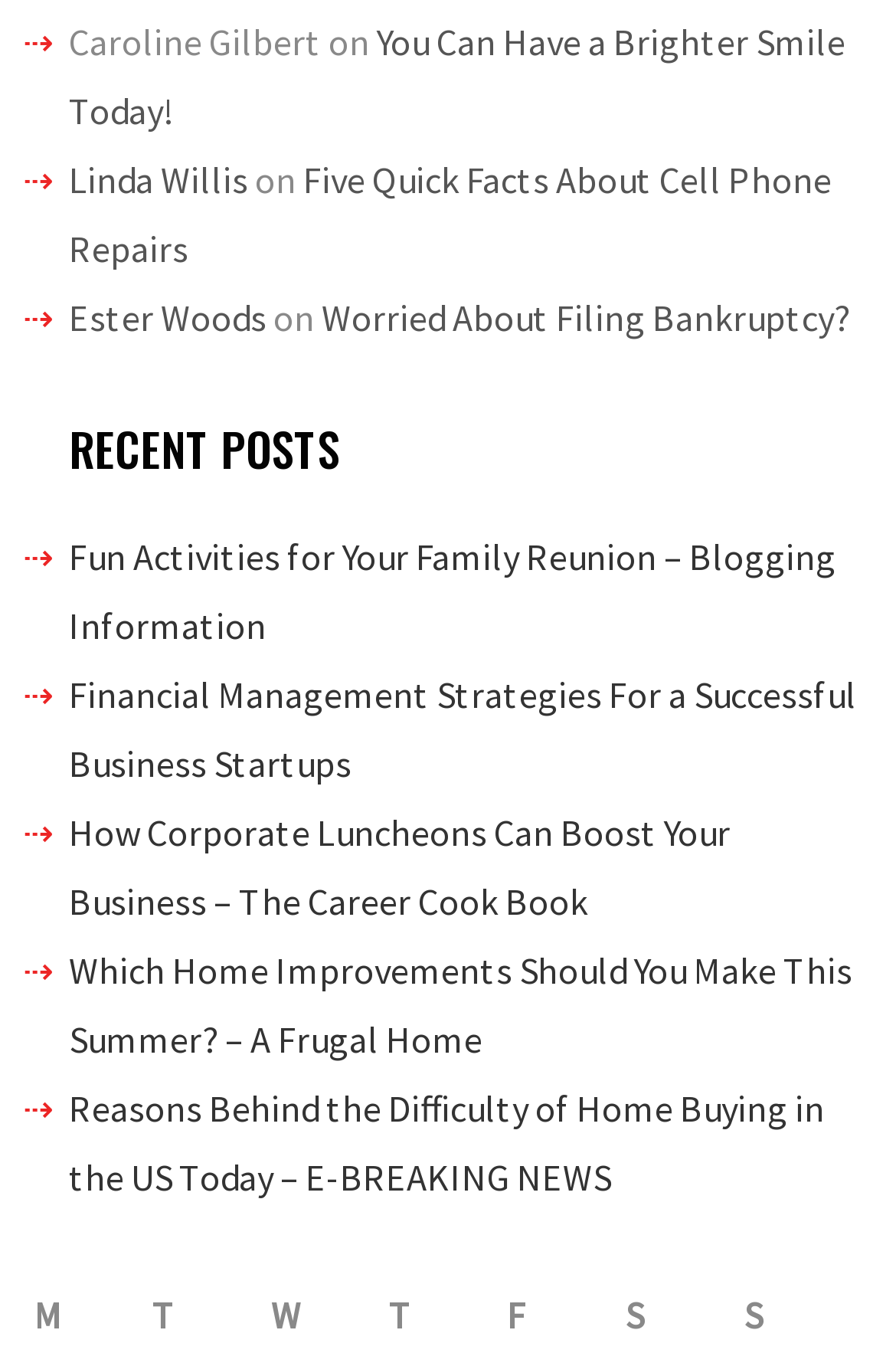Identify the bounding box coordinates for the region of the element that should be clicked to carry out the instruction: "Click on 'Ester Woods' link". The bounding box coordinates should be four float numbers between 0 and 1, i.e., [left, top, right, bottom].

[0.077, 0.215, 0.297, 0.249]